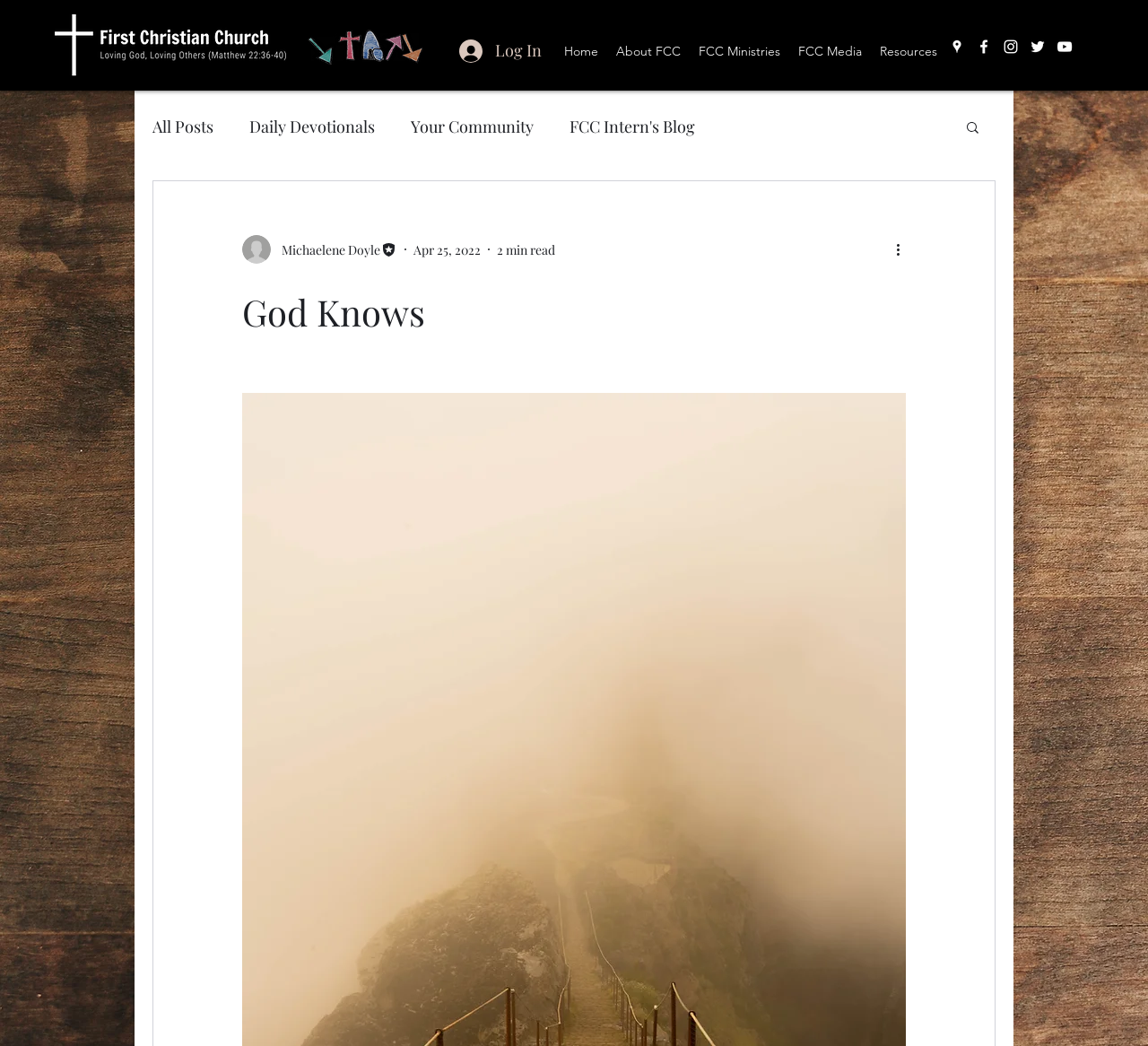Point out the bounding box coordinates of the section to click in order to follow this instruction: "Click the Log In button".

[0.389, 0.03, 0.483, 0.068]